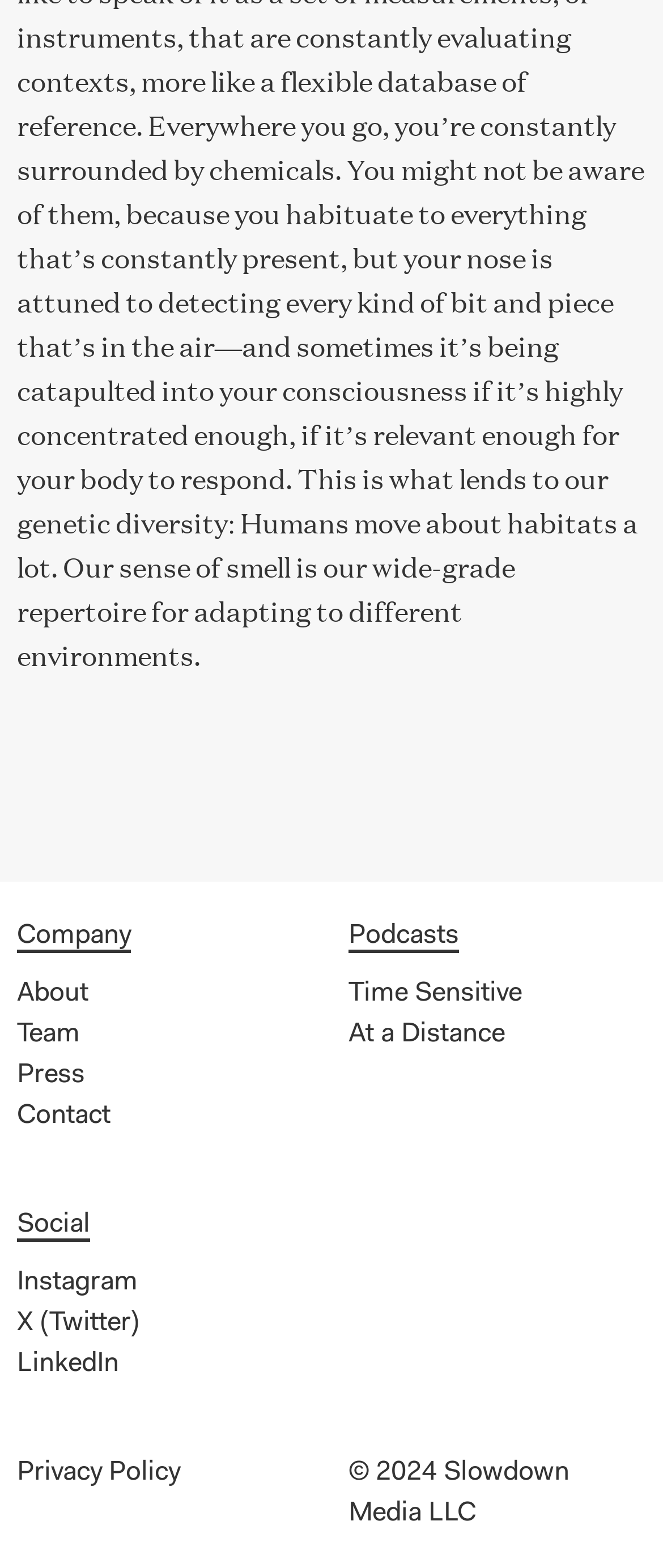Identify the bounding box coordinates for the element you need to click to achieve the following task: "Open Instagram". The coordinates must be four float values ranging from 0 to 1, formatted as [left, top, right, bottom].

[0.026, 0.809, 0.208, 0.826]